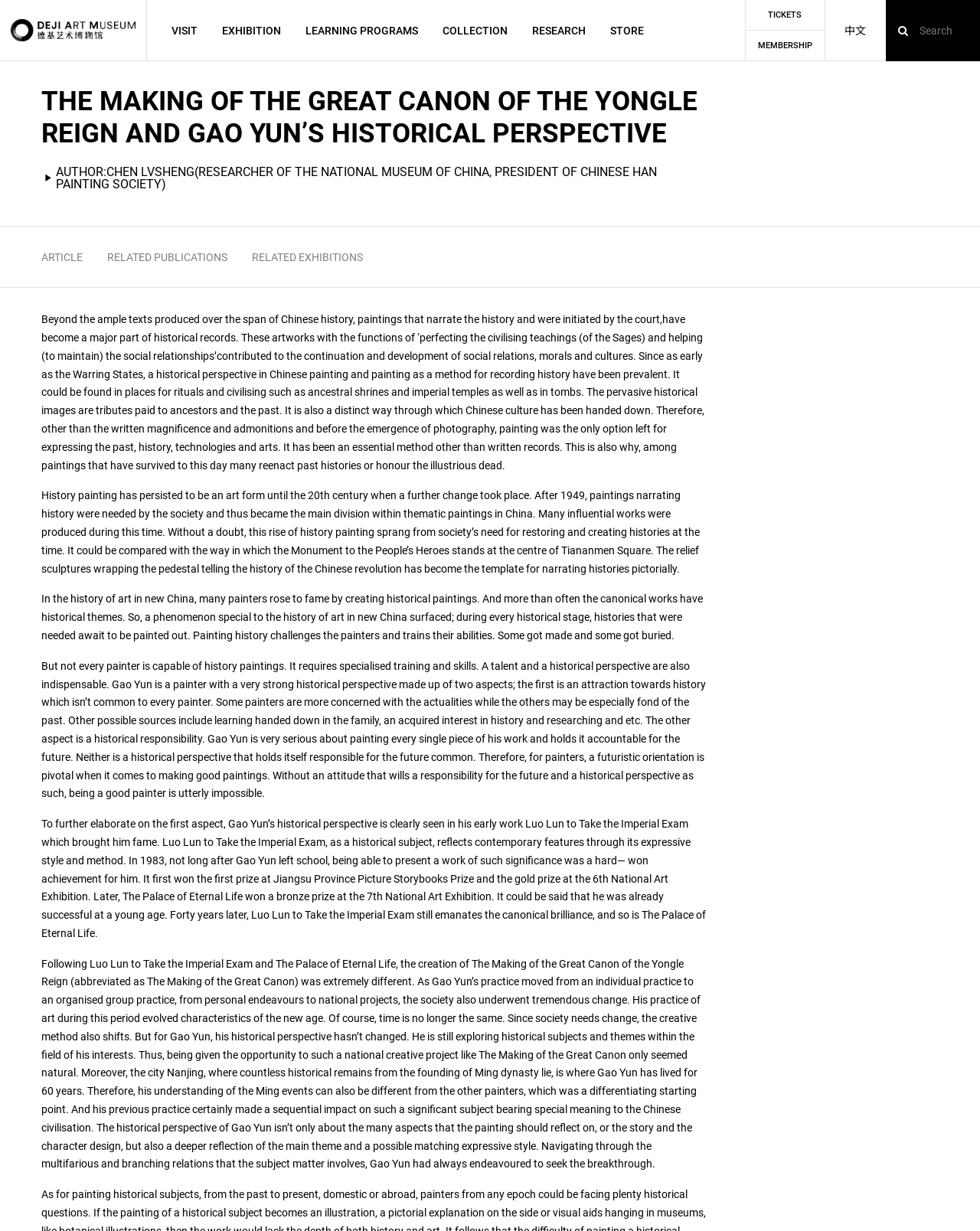Locate the bounding box for the described UI element: "Article". Ensure the coordinates are four float numbers between 0 and 1, formatted as [left, top, right, bottom].

[0.042, 0.0, 0.085, 0.049]